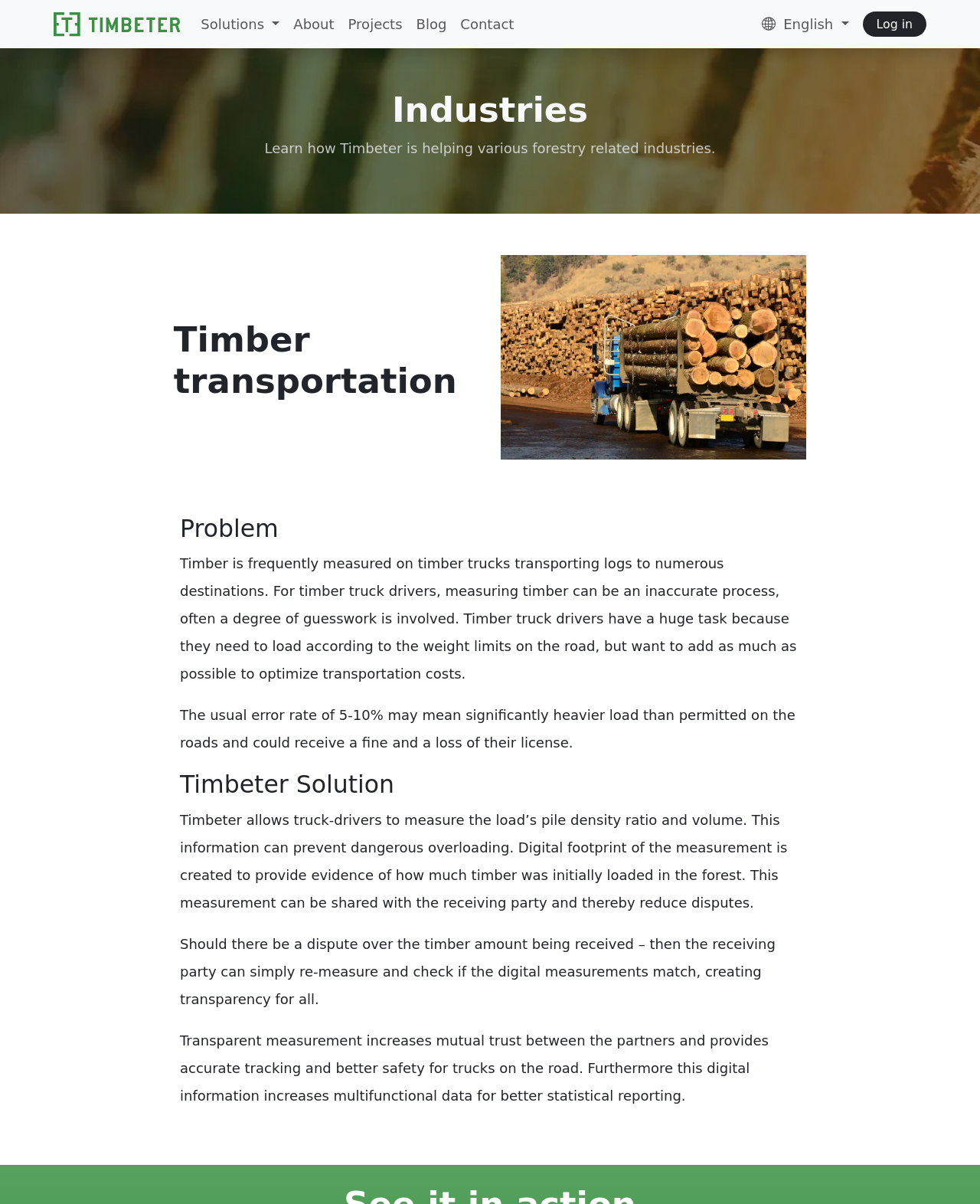Identify the bounding box coordinates of the region I need to click to complete this instruction: "Click on the 'Log in' button".

[0.88, 0.01, 0.945, 0.03]